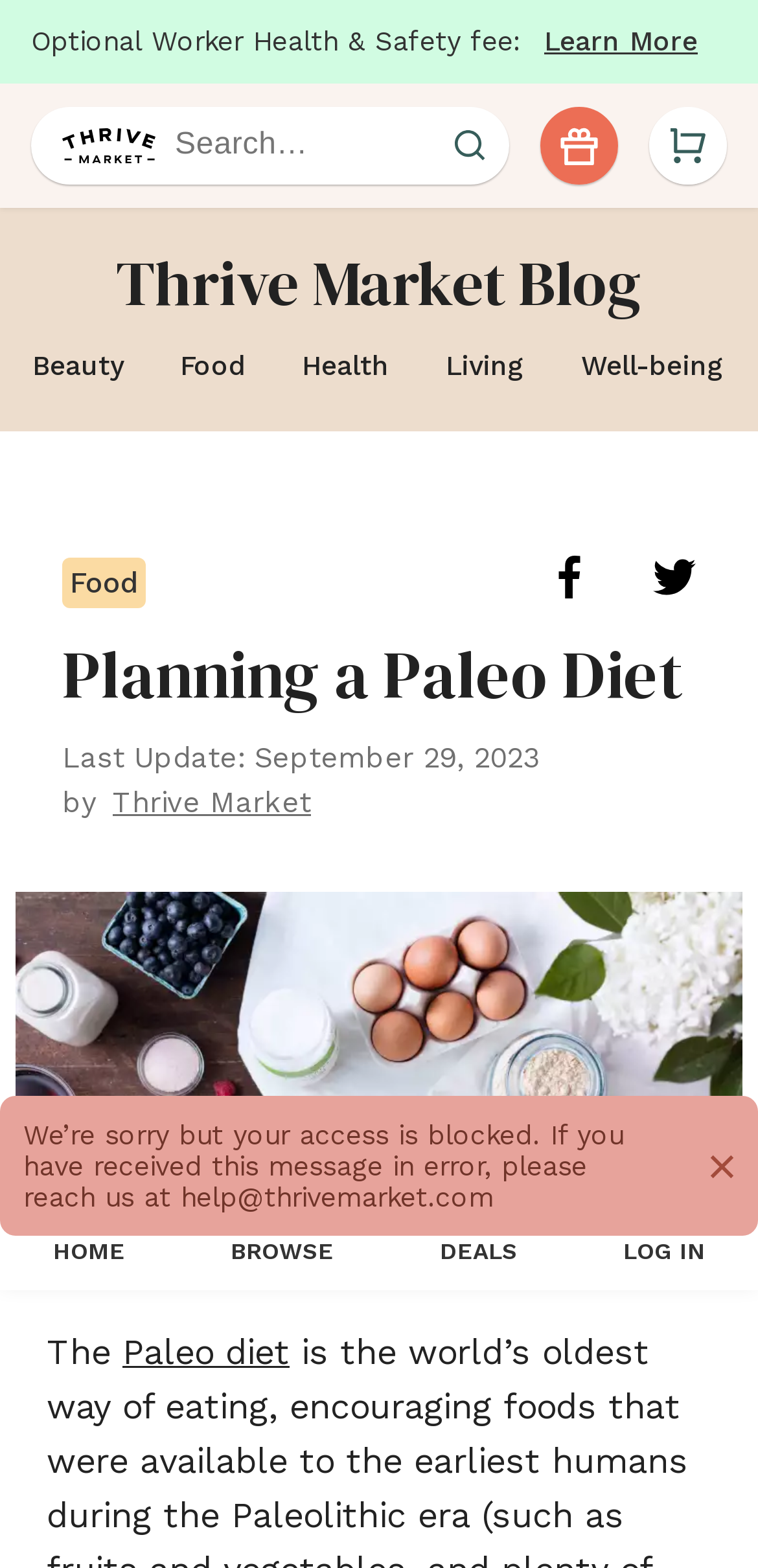Please give a short response to the question using one word or a phrase:
What is the call-to-action button below the article?

Claim your free gift